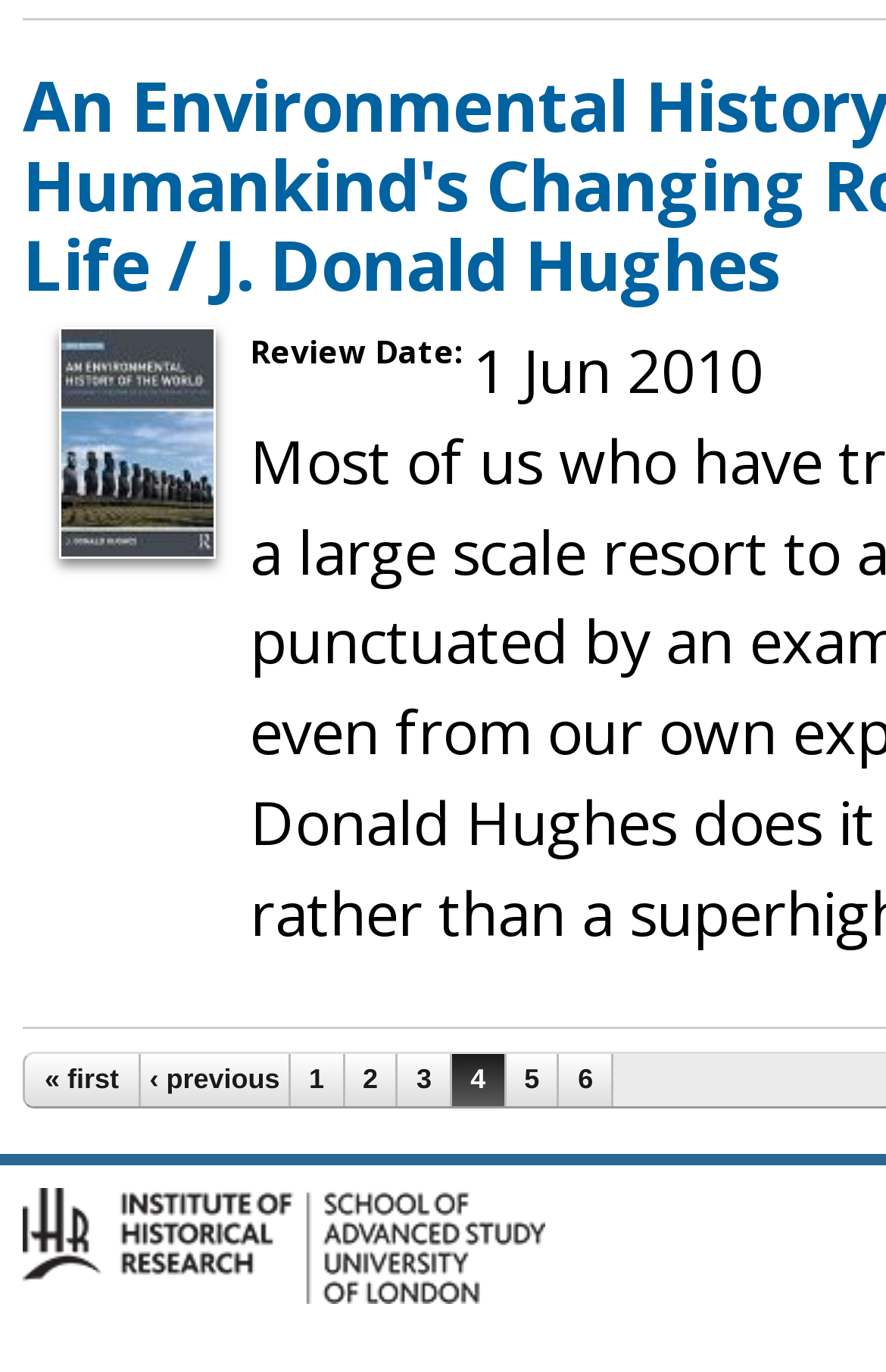Find the bounding box coordinates for the area that should be clicked to accomplish the instruction: "Toggle the shopping cart".

None